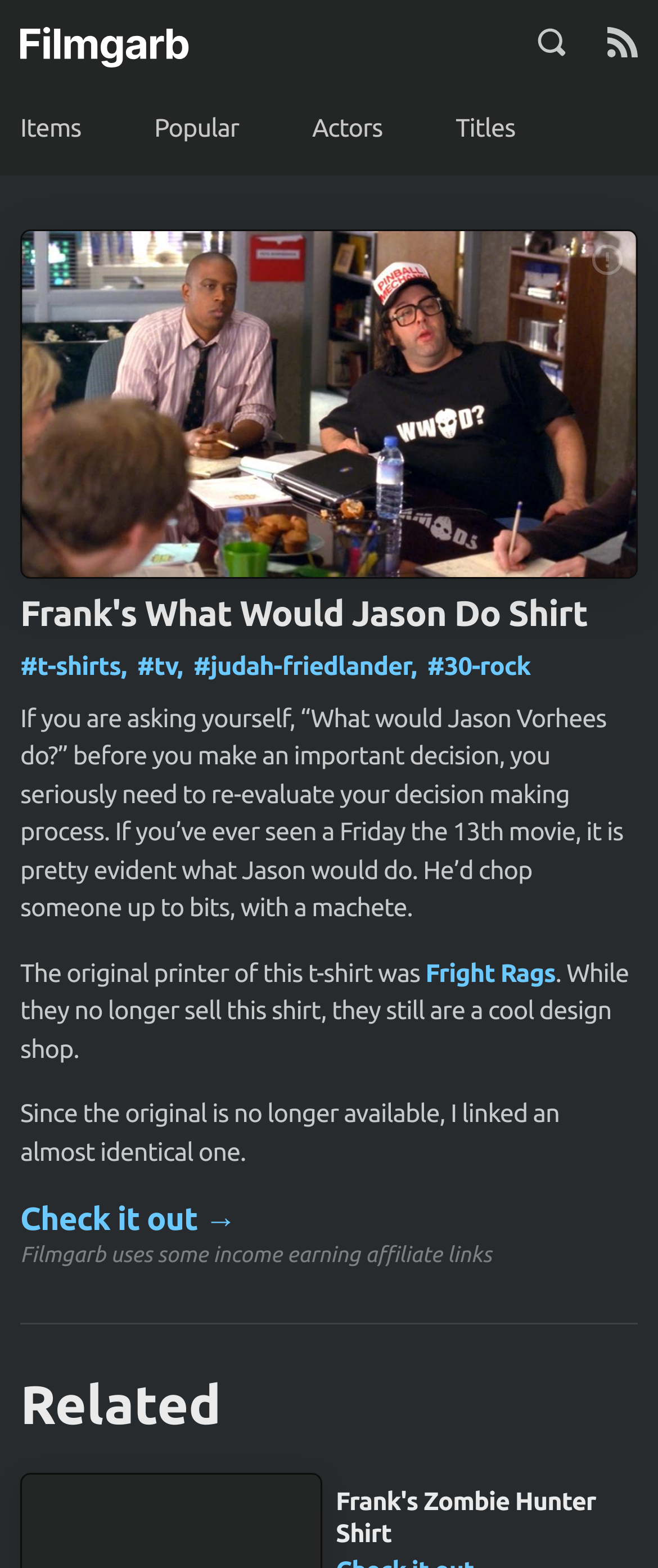What is the name of the shirt?
Provide a detailed answer to the question using information from the image.

The name of the shirt can be found in the image description and the heading element, which both mention 'Frank's What Would Jason Do Shirt'.